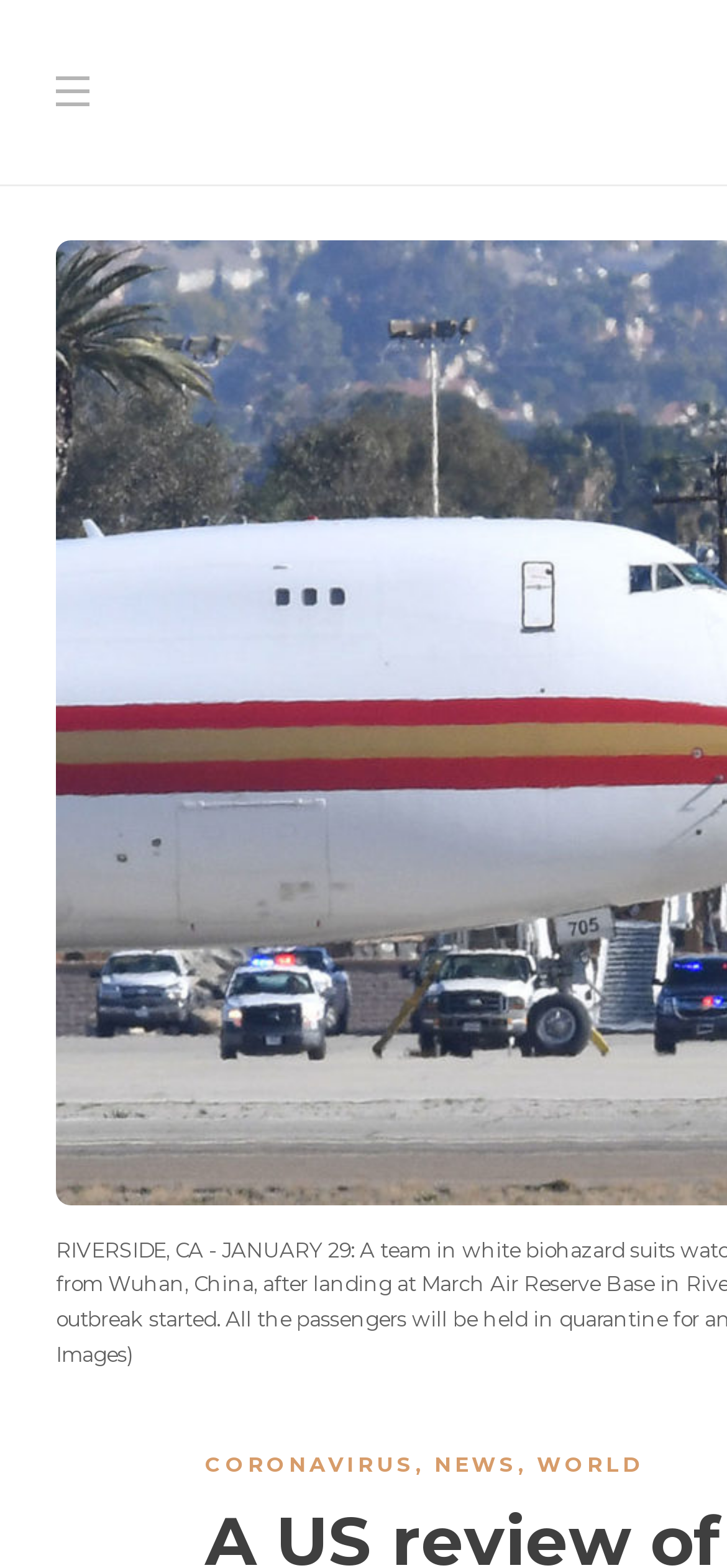Mark the bounding box of the element that matches the following description: "News".

[0.597, 0.926, 0.713, 0.942]